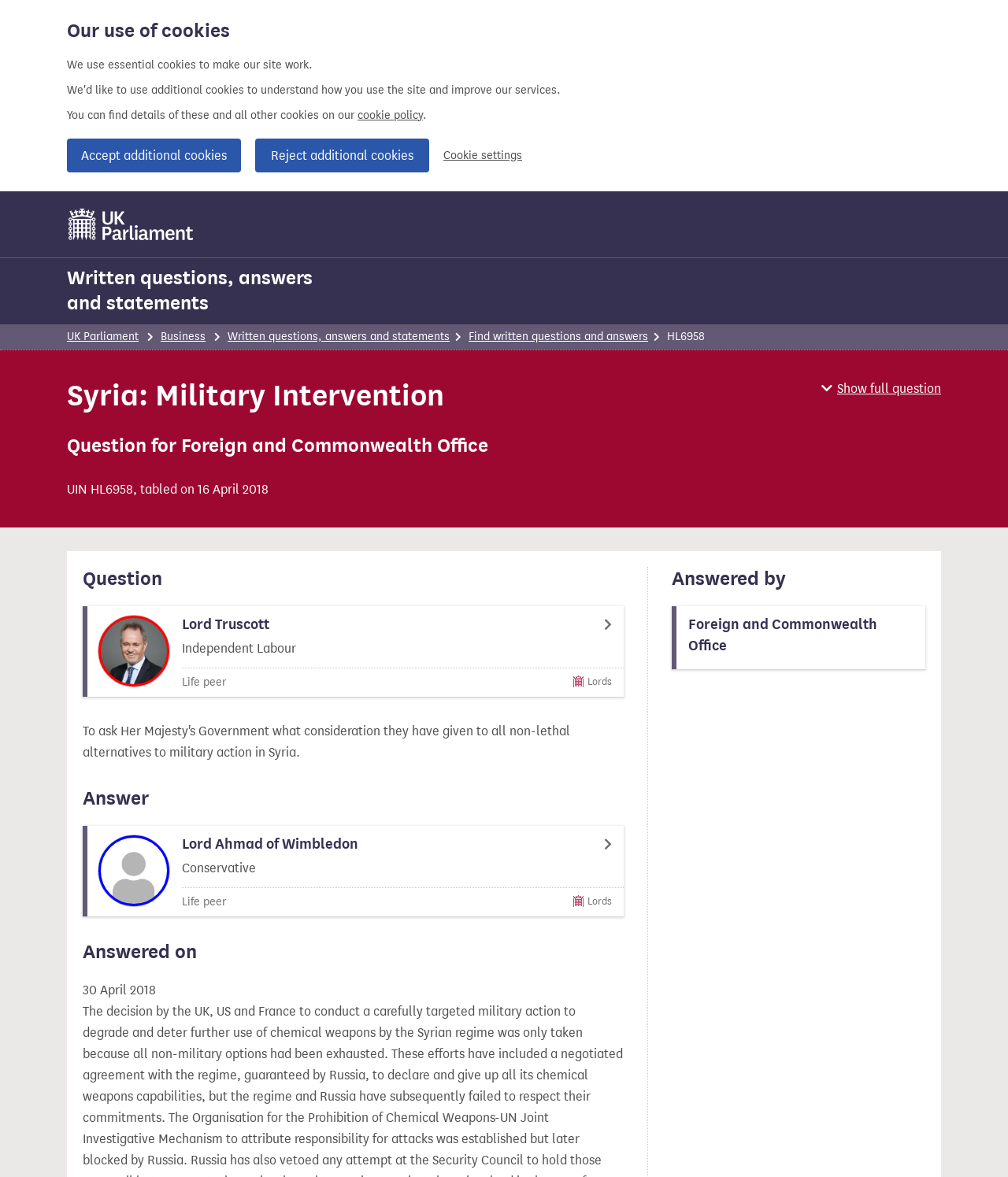Please identify the bounding box coordinates for the region that you need to click to follow this instruction: "Show full question".

[0.815, 0.321, 0.934, 0.339]